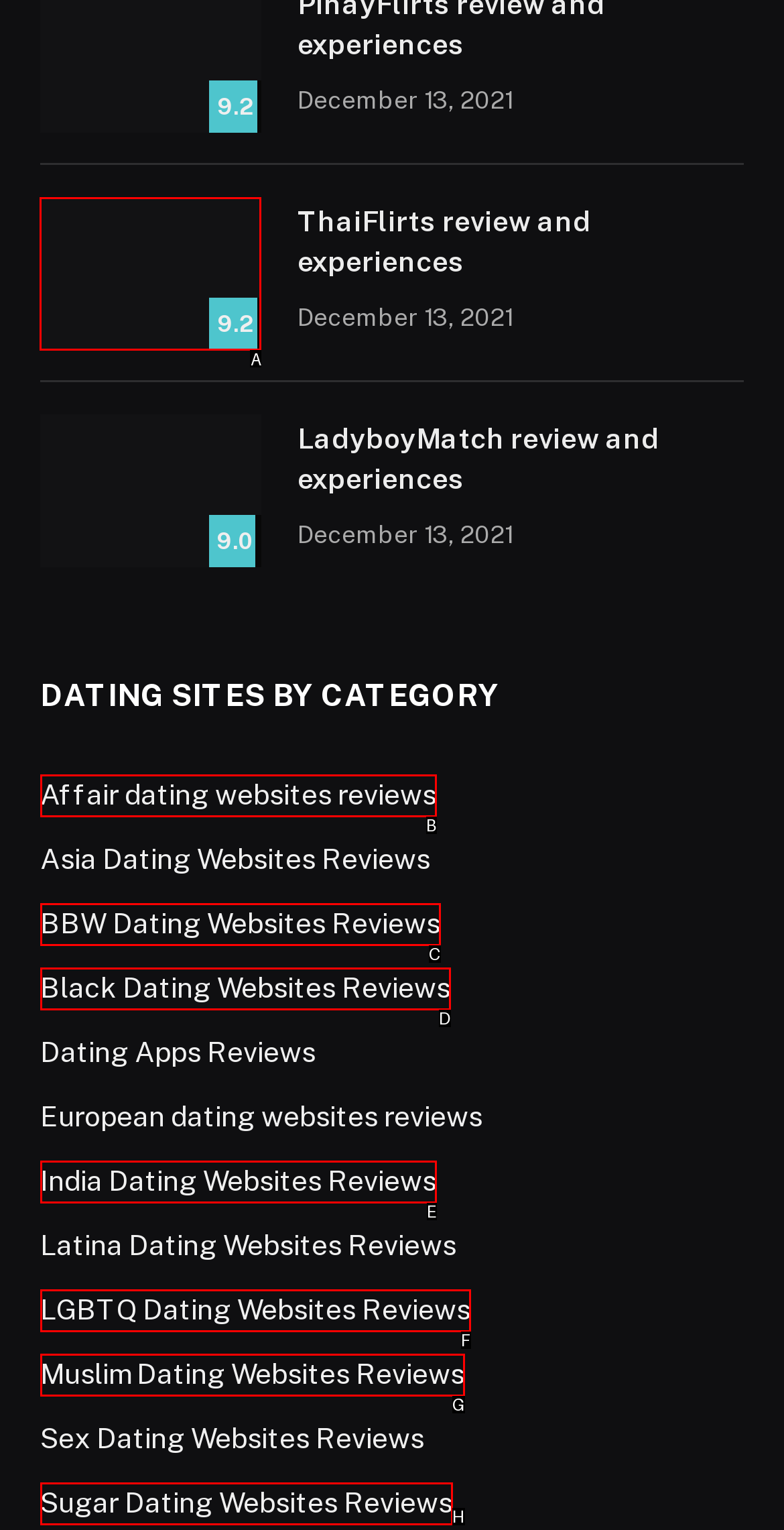Identify the correct HTML element to click to accomplish this task: Click on Thaiflirts review & experiences
Respond with the letter corresponding to the correct choice.

A